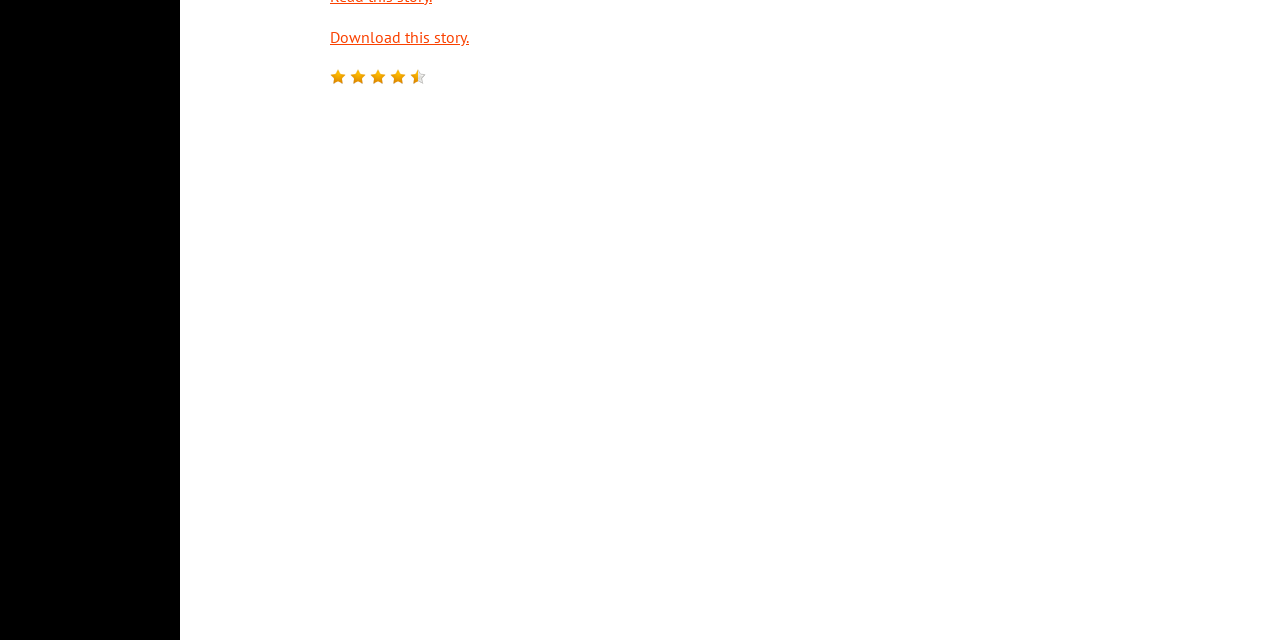Provide the bounding box coordinates for the UI element described in this sentence: "Download this story.". The coordinates should be four float values between 0 and 1, i.e., [left, top, right, bottom].

[0.258, 0.042, 0.366, 0.074]